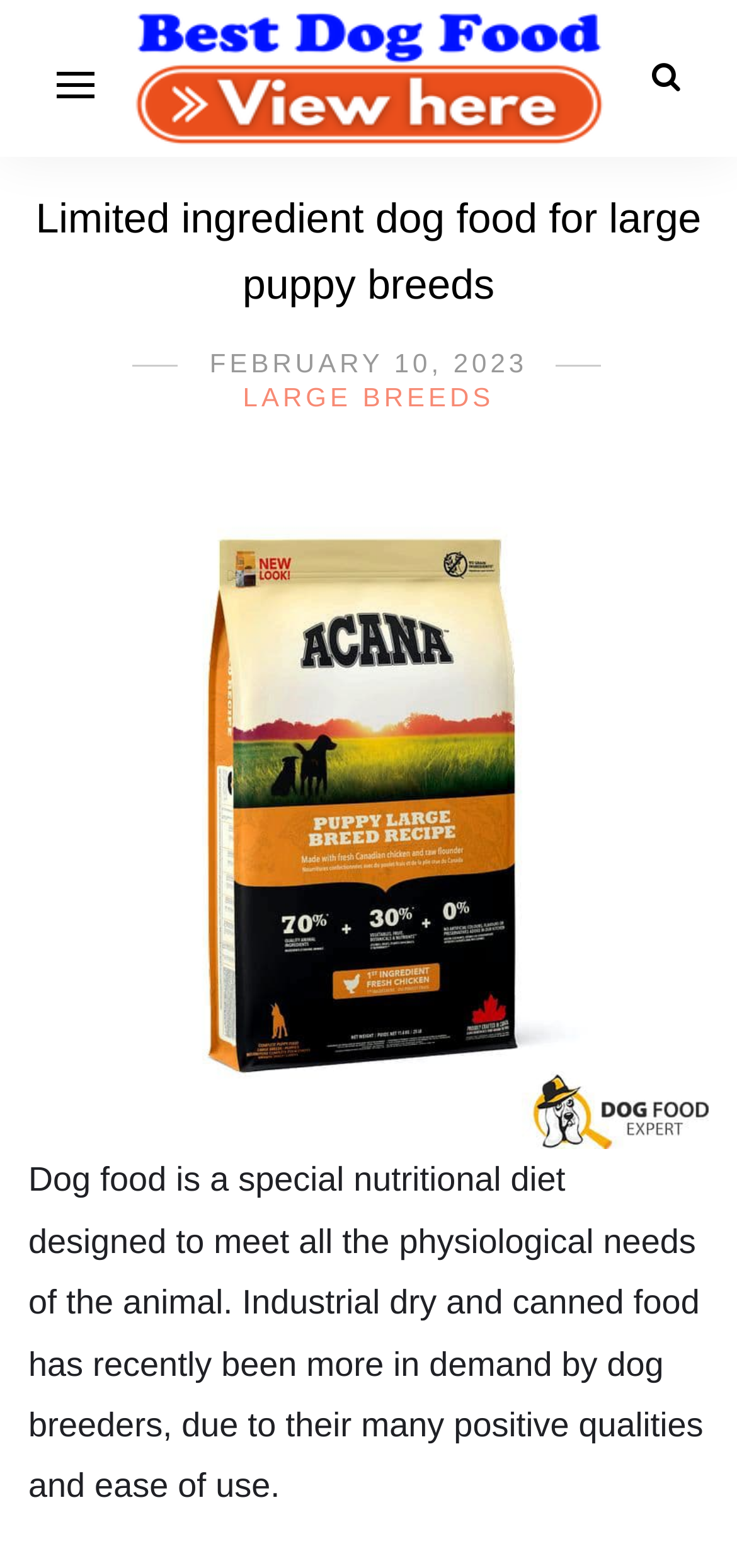Using the information in the image, give a detailed answer to the following question: What is the purpose of dog food?

According to the webpage content, dog food is a special nutritional diet designed to meet all the physiological needs of the animal, as stated in the StaticText element.